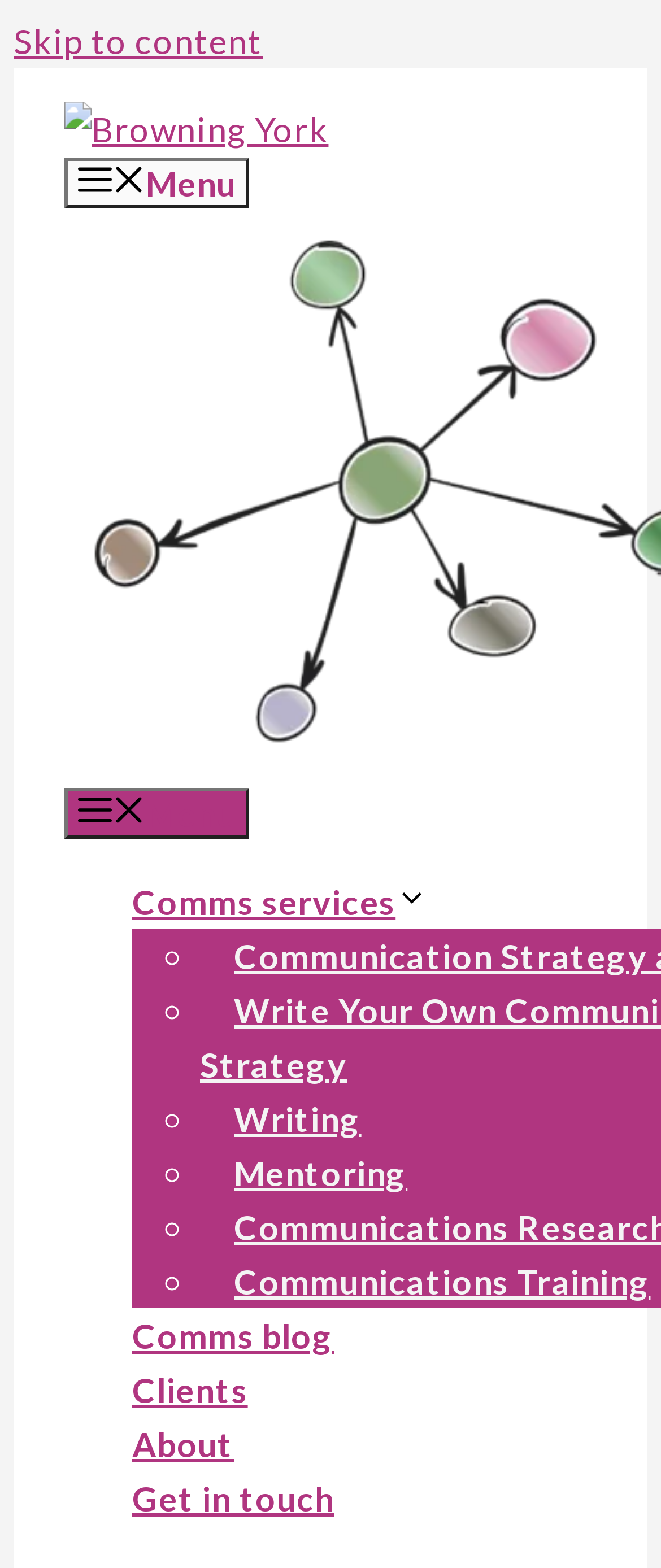How many links are there in the primary navigation menu?
Based on the image, provide your answer in one word or phrase.

7